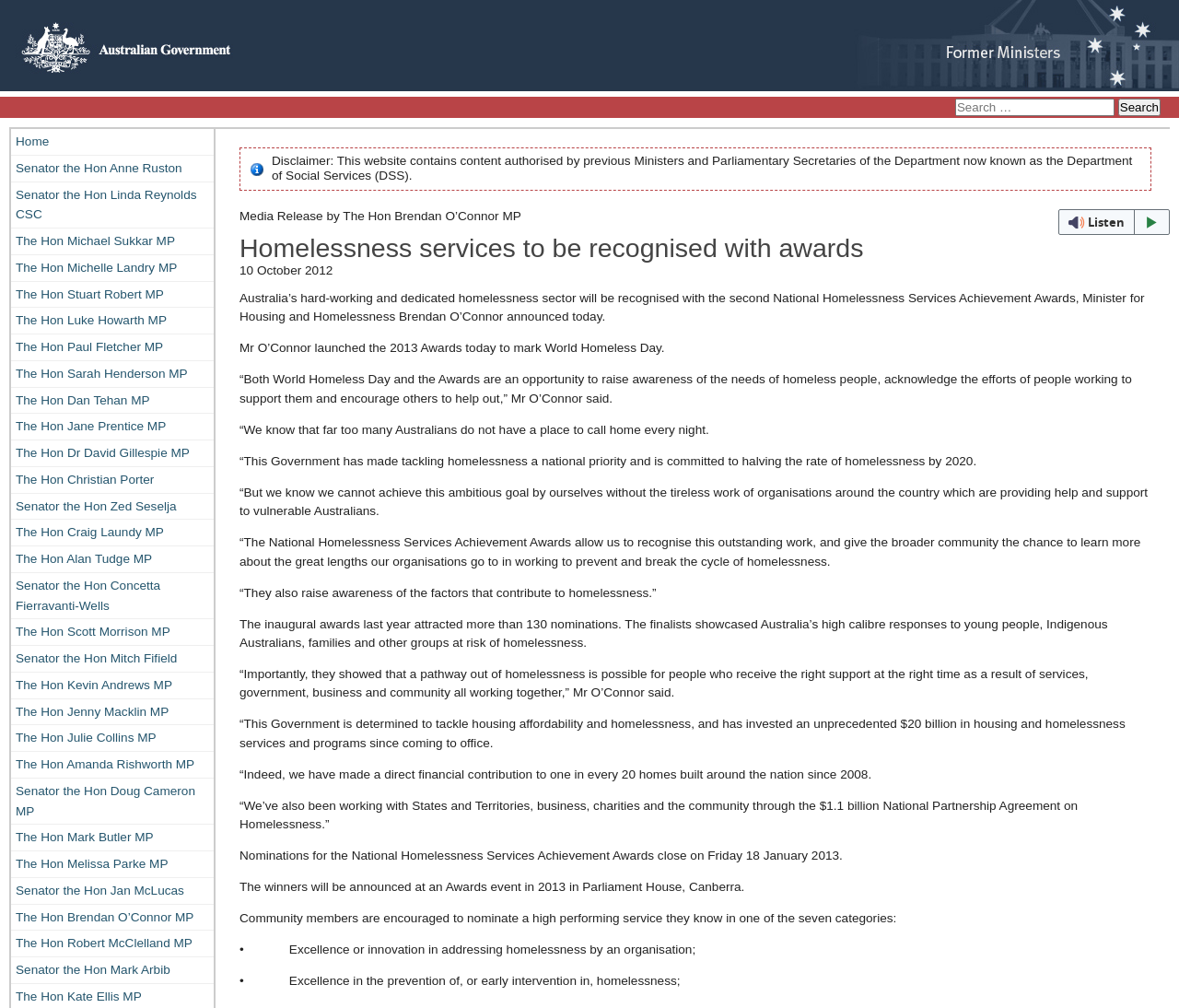Locate the bounding box coordinates of the item that should be clicked to fulfill the instruction: "Search for something".

[0.016, 0.098, 0.984, 0.115]